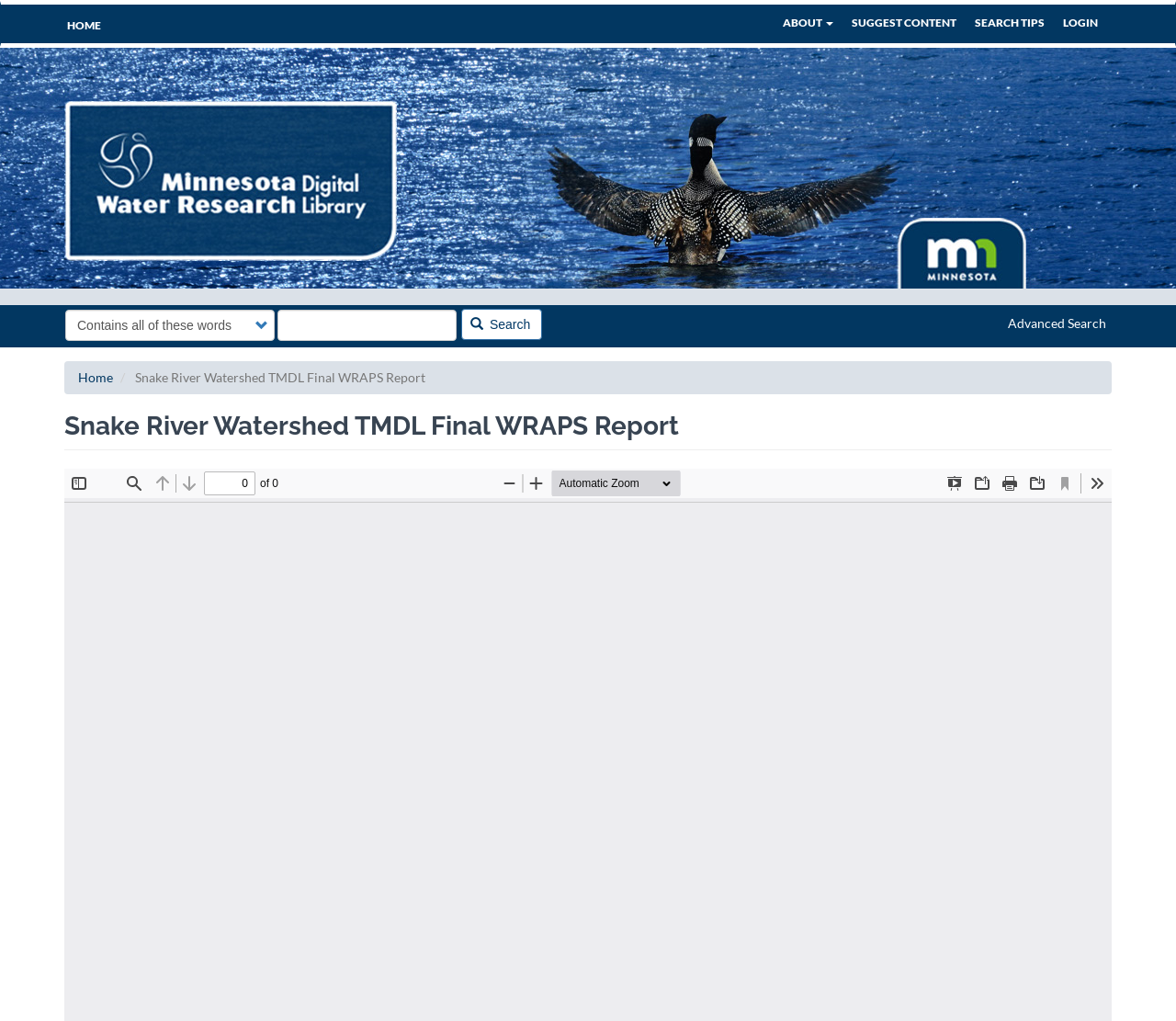Please identify the bounding box coordinates of the element's region that needs to be clicked to fulfill the following instruction: "Click on HOME". The bounding box coordinates should consist of four float numbers between 0 and 1, i.e., [left, top, right, bottom].

[0.055, 0.018, 0.086, 0.032]